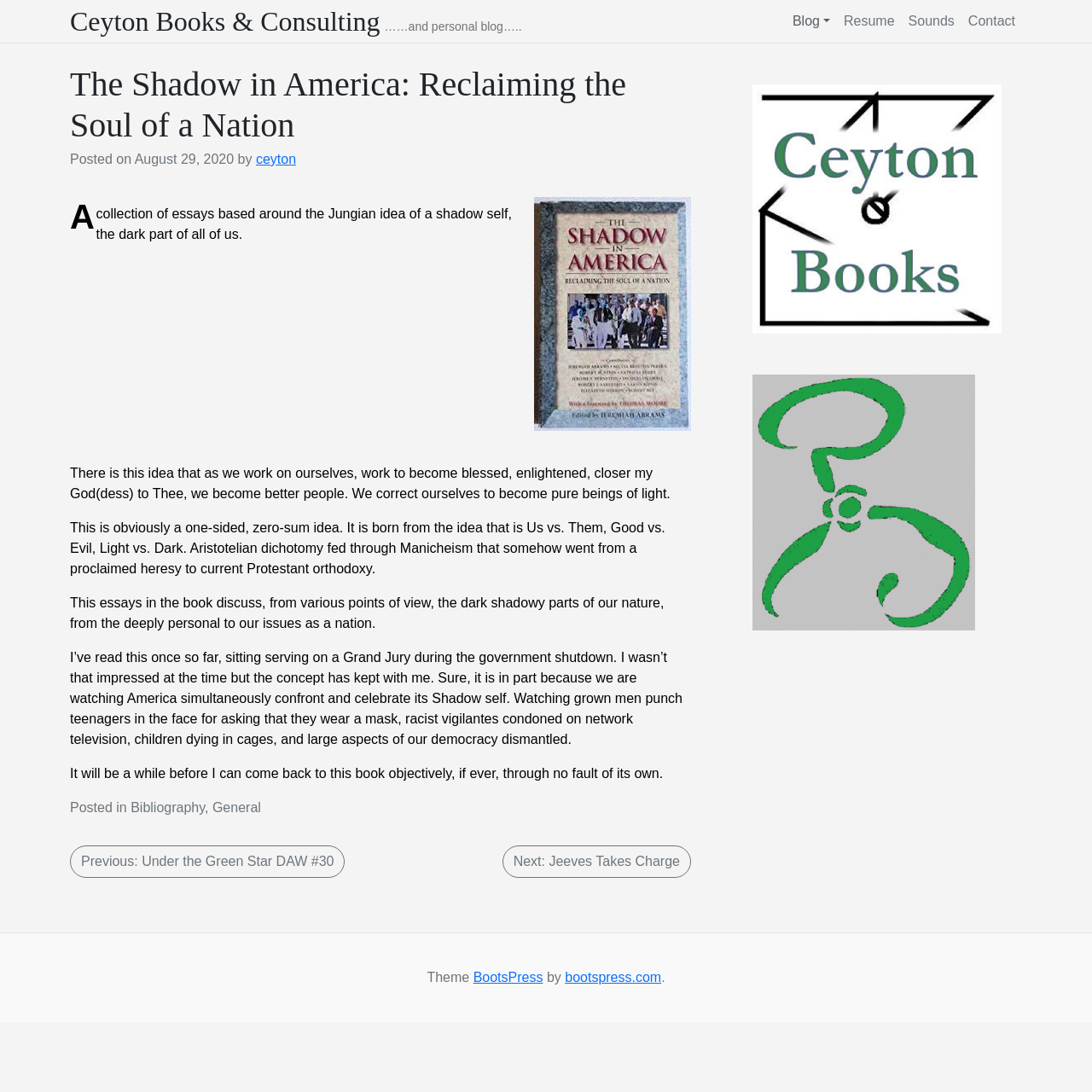Identify the title of the webpage and provide its text content.

The Shadow in America: Reclaiming the Soul of a Nation